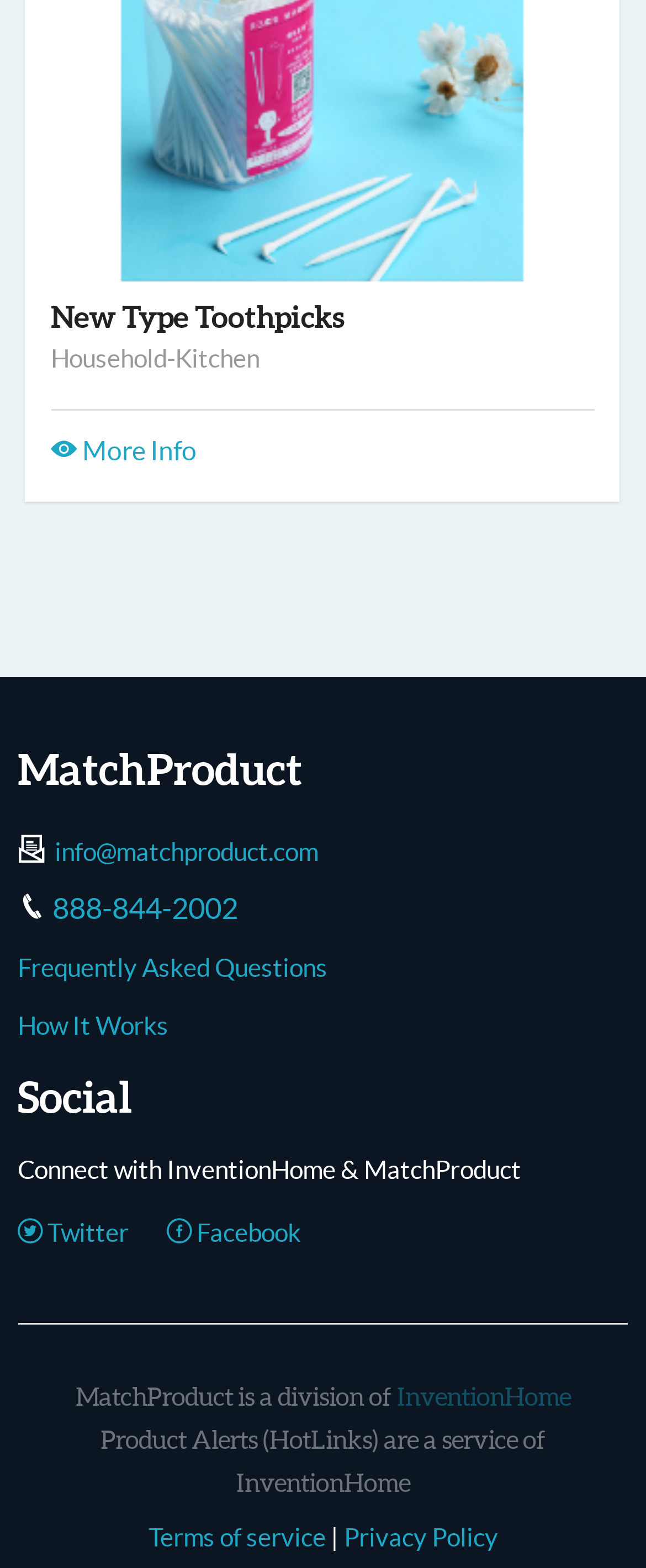Identify the bounding box coordinates for the element you need to click to achieve the following task: "Contact via email". The coordinates must be four float values ranging from 0 to 1, formatted as [left, top, right, bottom].

[0.085, 0.534, 0.492, 0.552]